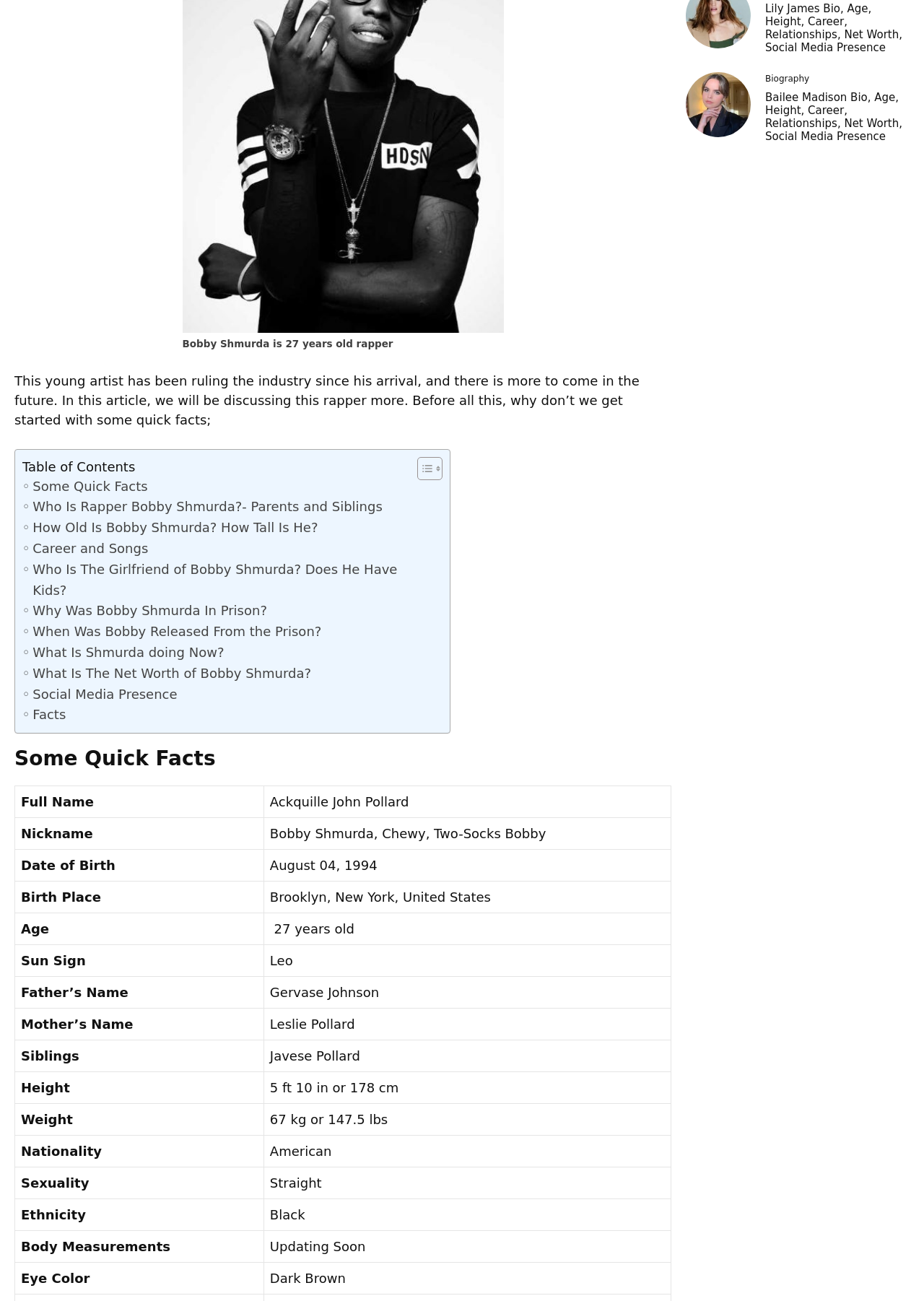Identify the bounding box for the UI element specified in this description: "alt="Bailee Madison actress"". The coordinates must be four float numbers between 0 and 1, formatted as [left, top, right, bottom].

[0.742, 0.074, 0.812, 0.085]